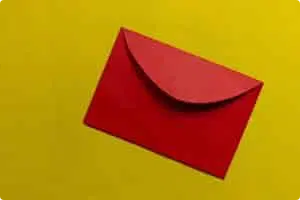What is the purpose of the image?
Based on the screenshot, answer the question with a single word or phrase.

Representation of communication